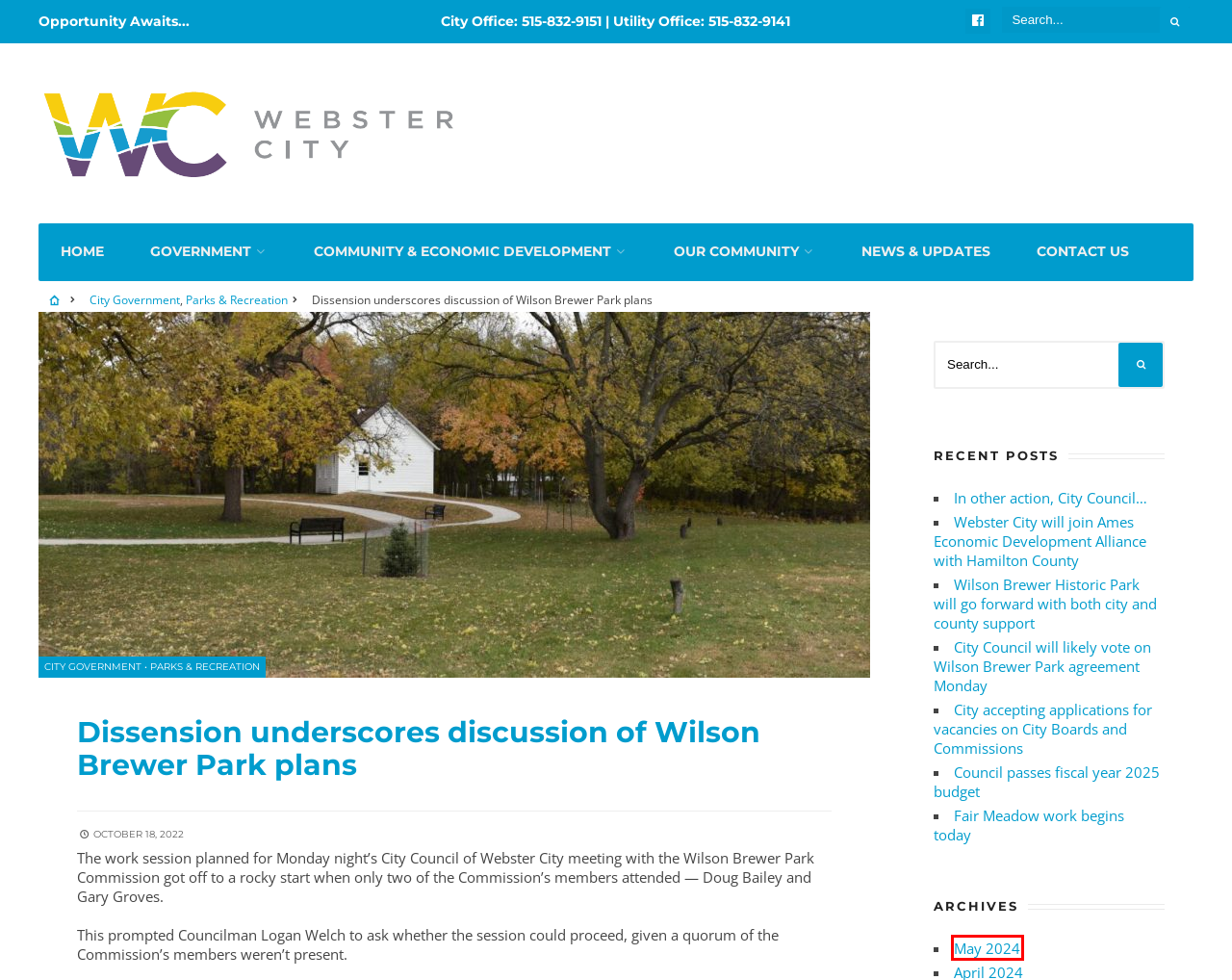Observe the screenshot of a webpage with a red bounding box highlighting an element. Choose the webpage description that accurately reflects the new page after the element within the bounding box is clicked. Here are the candidates:
A. Webster City will join Ames Economic Development Alliance with Hamilton County – Webster City
B. Wilson Brewer Historic Park will go forward with both city and county support – Webster City
C. Contact Us – Webster City
D. In other action, City Council… – Webster City
E. May 2024 – Webster City
F. News & Updates – Webster City
G. Webster City – Opportunity Awaits
H. City Council will likely vote on Wilson Brewer Park agreement Monday – Webster City

E